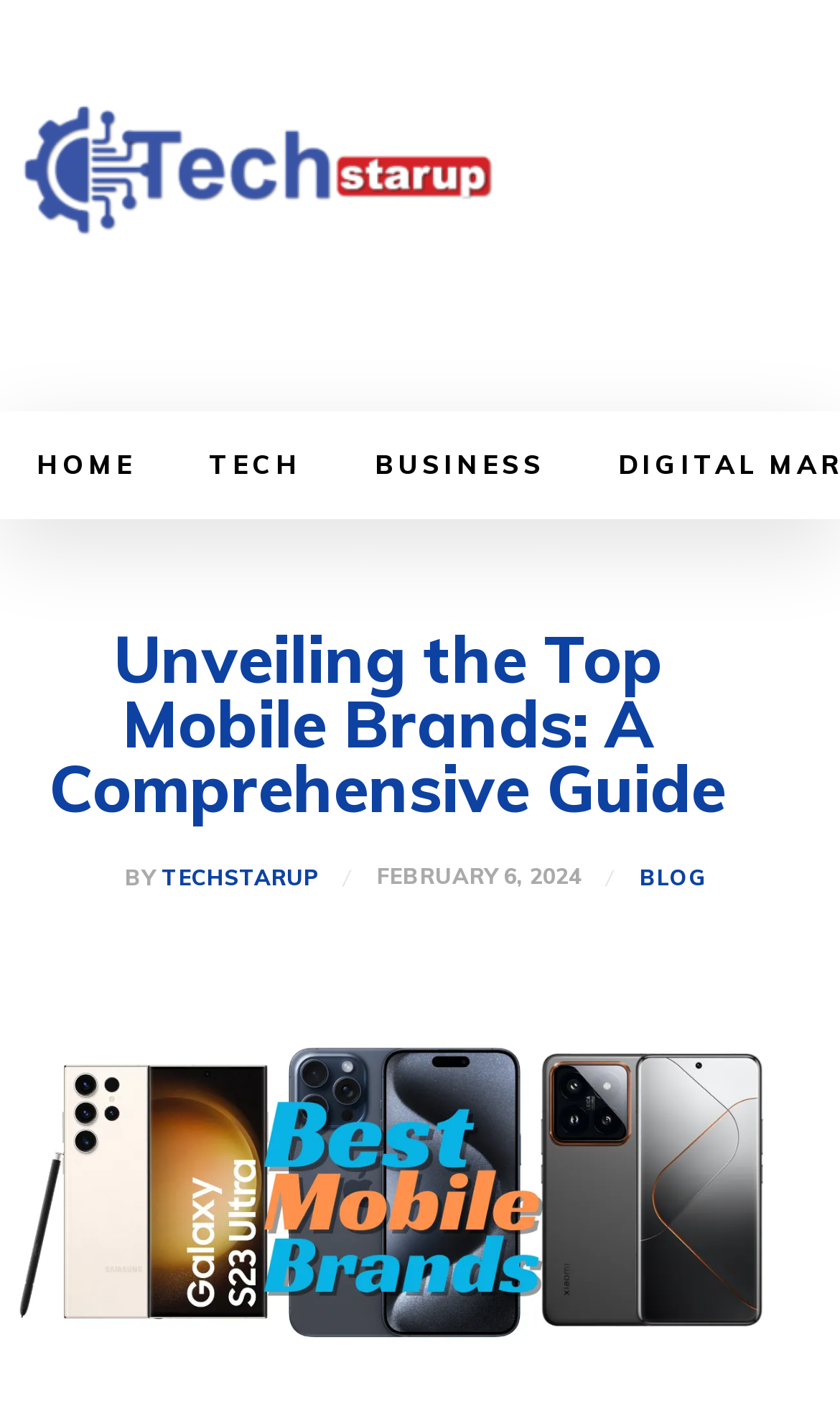Who is the author of the article?
Provide a concise answer using a single word or phrase based on the image.

TECHSTARUP